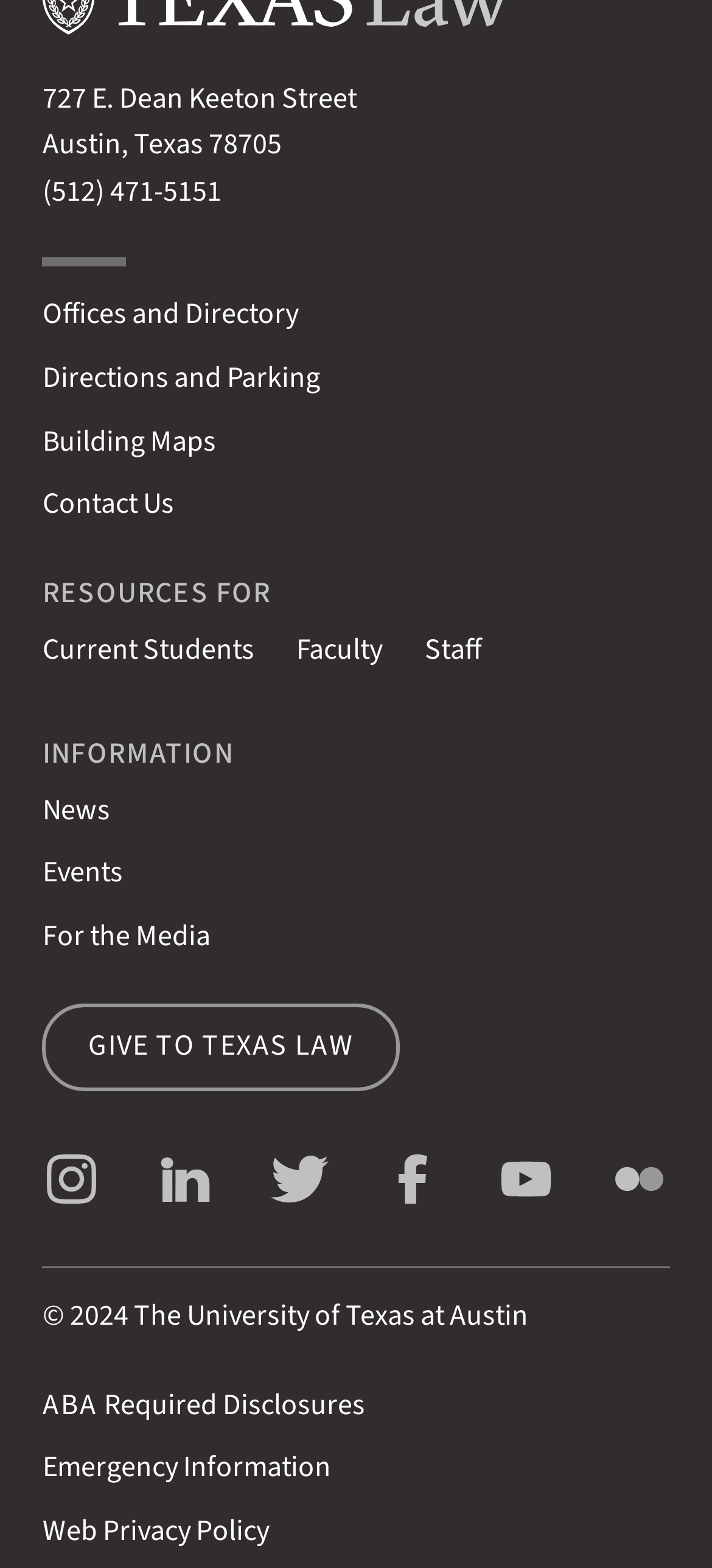What is the address of the law school?
Provide a detailed and extensive answer to the question.

I found the address by looking at the static text elements under the 'Visit Us' heading, which provides the street address, city, state, and zip code.